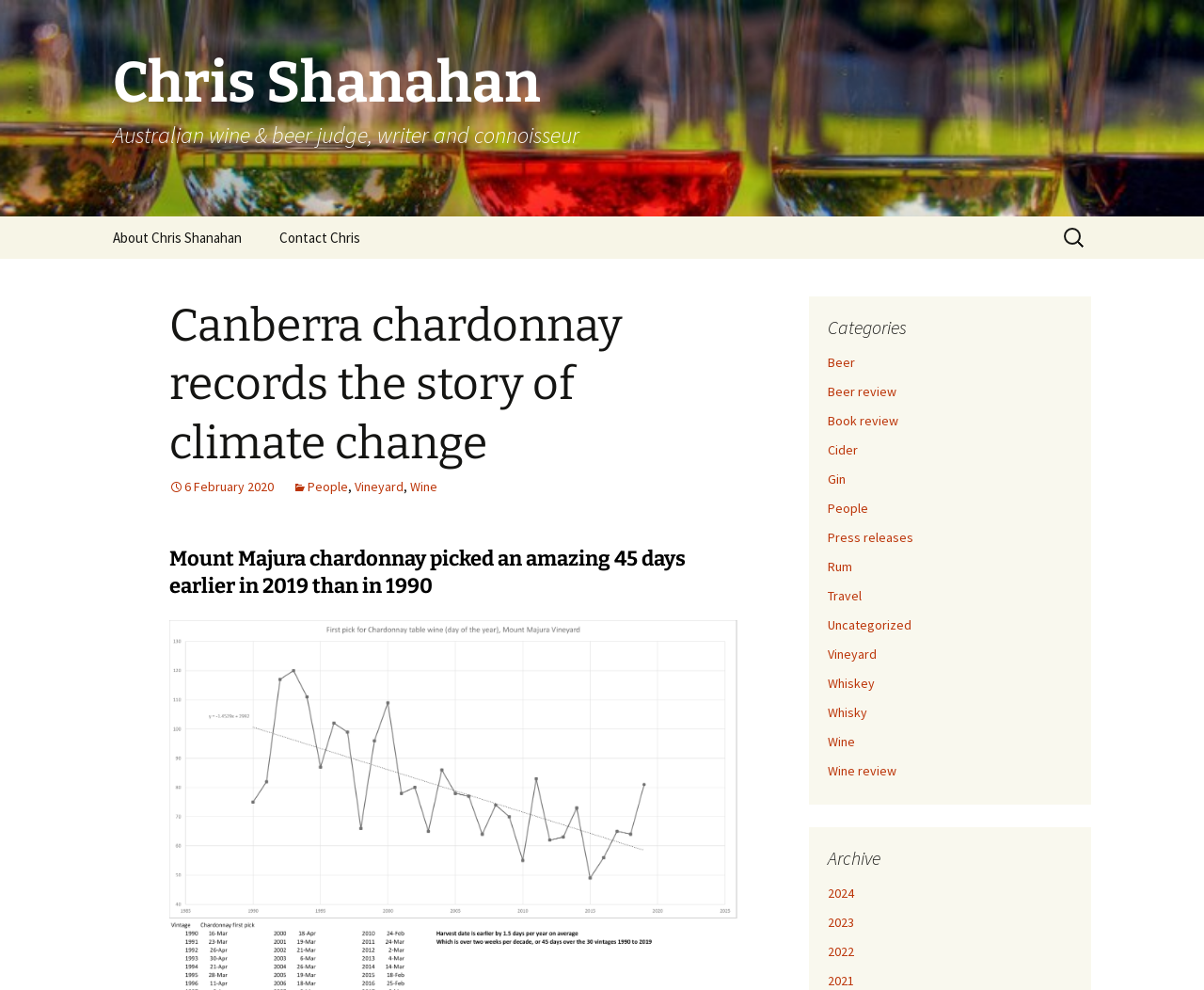Generate an in-depth caption that captures all aspects of the webpage.

The webpage is about Chris Shanahan, an Australian wine and beer judge, writer, and connoisseur. At the top left, there is a link to Chris Shanahan's profile with a brief description. Below it, there is a "Skip to content" link. To the right of these links, there are three more links: "About Chris Shanahan", "Contact Chris", and a search bar with a "Search for:" label.

The main content of the webpage is a blog post titled "Canberra chardonnay records the story of climate change". The post has a date, "6 February 2020", and is categorized under "People", "Vineyard", and "Wine". The post's content is summarized as "Mount Majura chardonnay picked an amazing 45 days earlier in 2019 than in 1990 What better proxy for a warming planet, experienced on a local basis, than in the".

On the right side of the webpage, there are two sections: "Categories" and "Archive". The "Categories" section lists 15 categories, including "Beer", "Cider", "Gin", "People", "Travel", and "Wine", among others. The "Archive" section lists years from 2024 to 2021, with each year being a link.